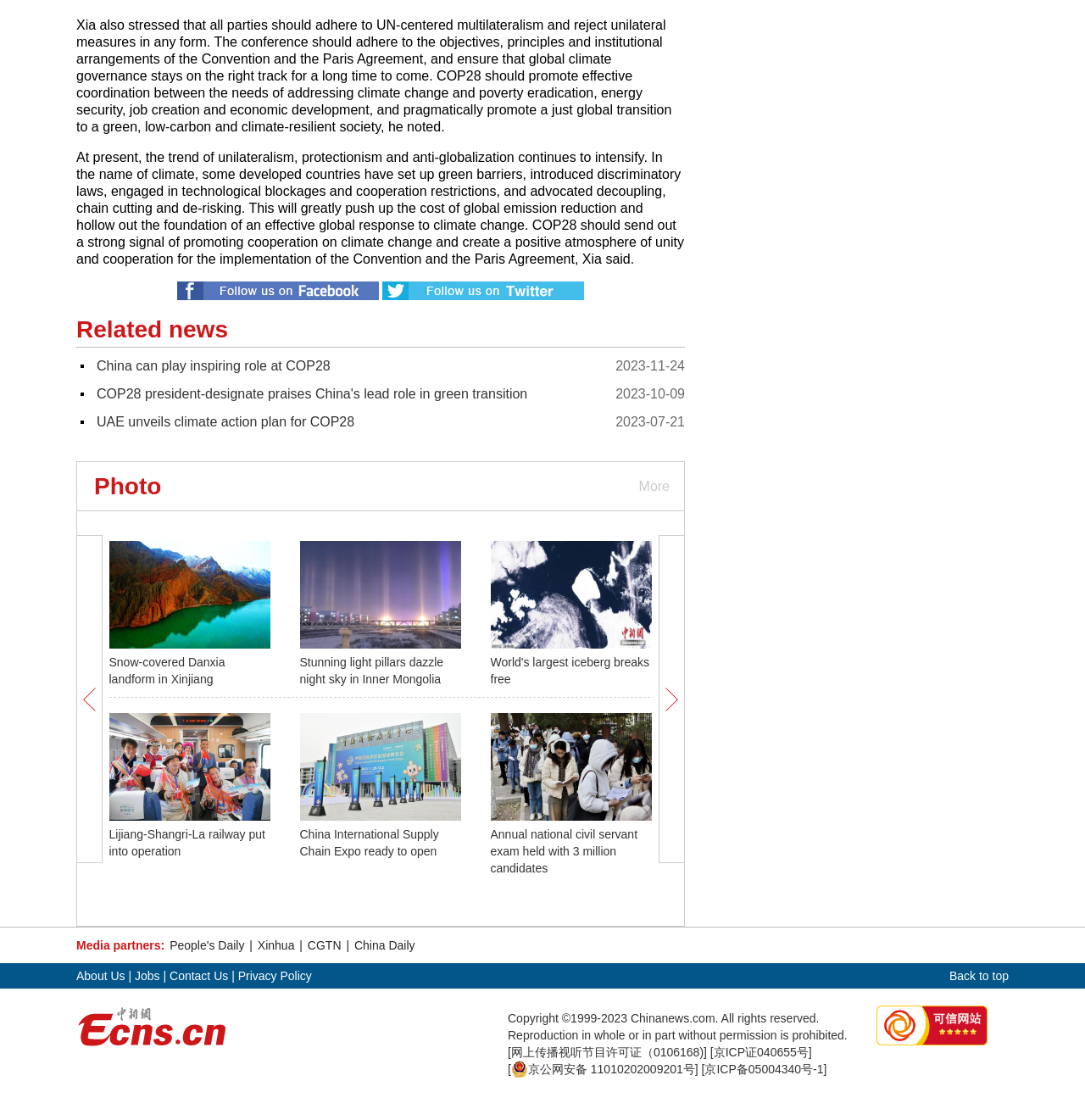Please determine the bounding box coordinates for the element that should be clicked to follow these instructions: "Click on the 'More' link".

[0.586, 0.413, 0.617, 0.456]